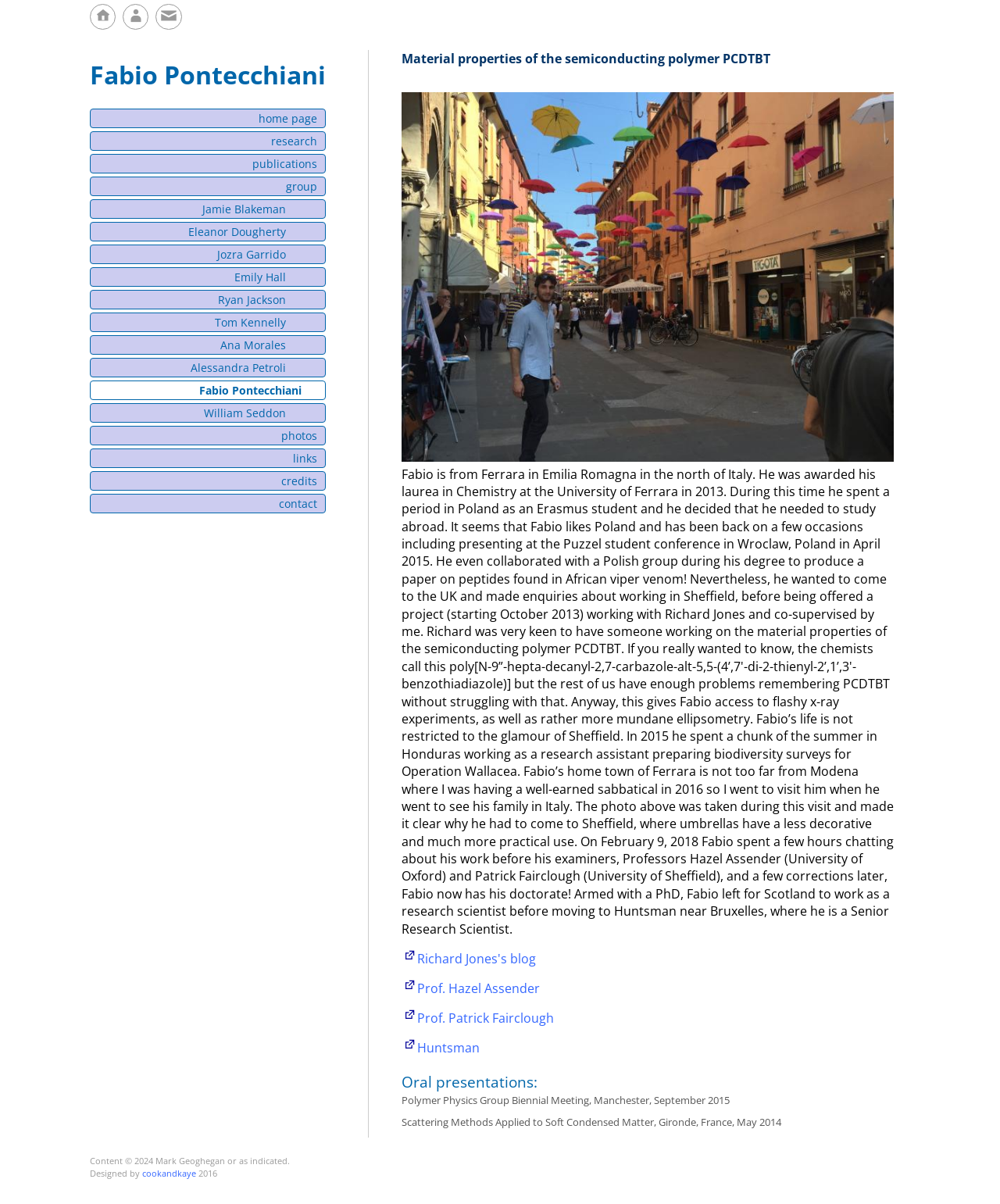Respond to the question below with a single word or phrase:
What is the name of the blog mentioned on the webpage?

Richard Jones's blog